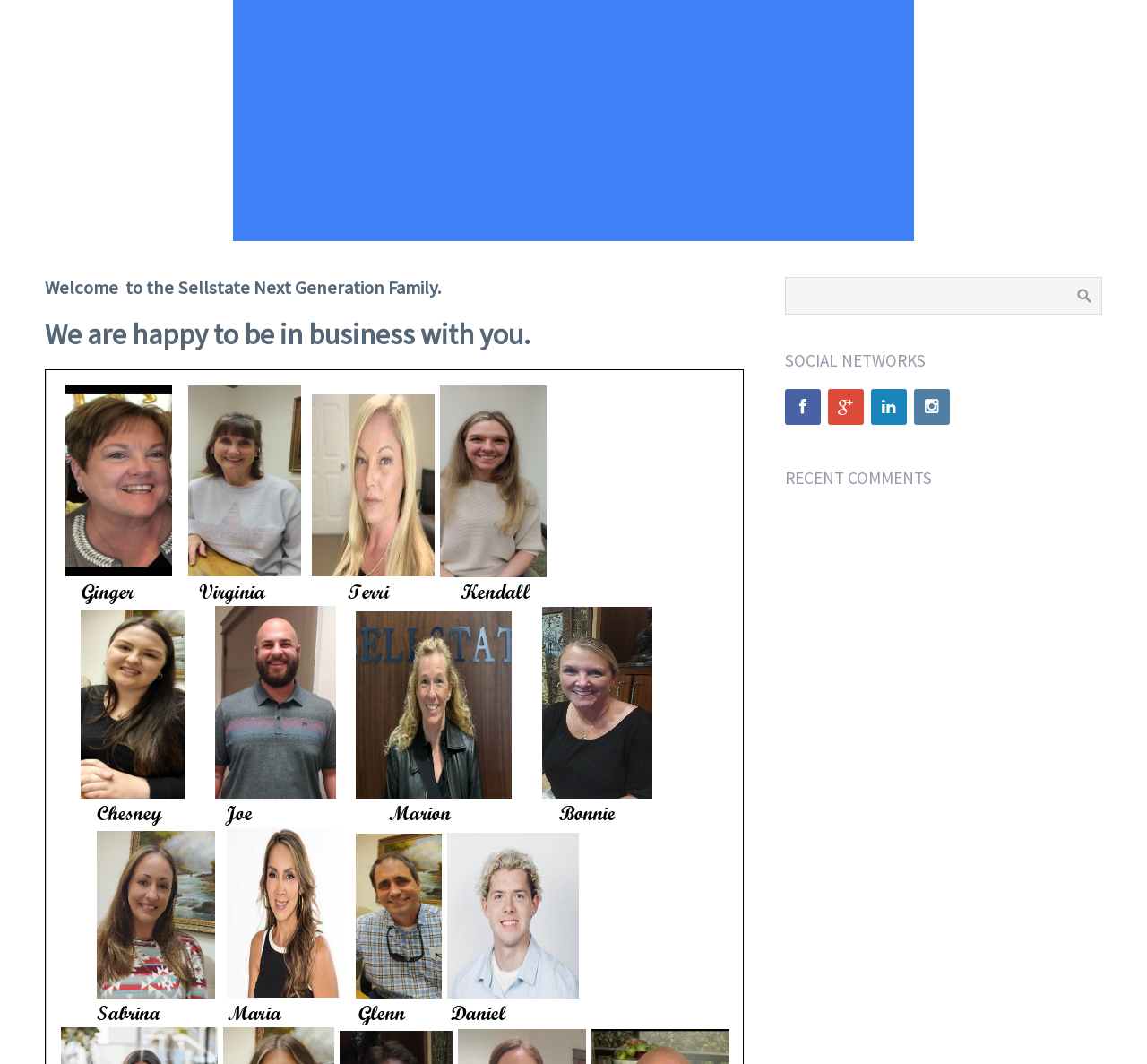For the element described, predict the bounding box coordinates as (top-left x, top-left y, bottom-right x, bottom-right y). All values should be between 0 and 1. Element description: title="LinkedIn"

[0.759, 0.366, 0.791, 0.399]